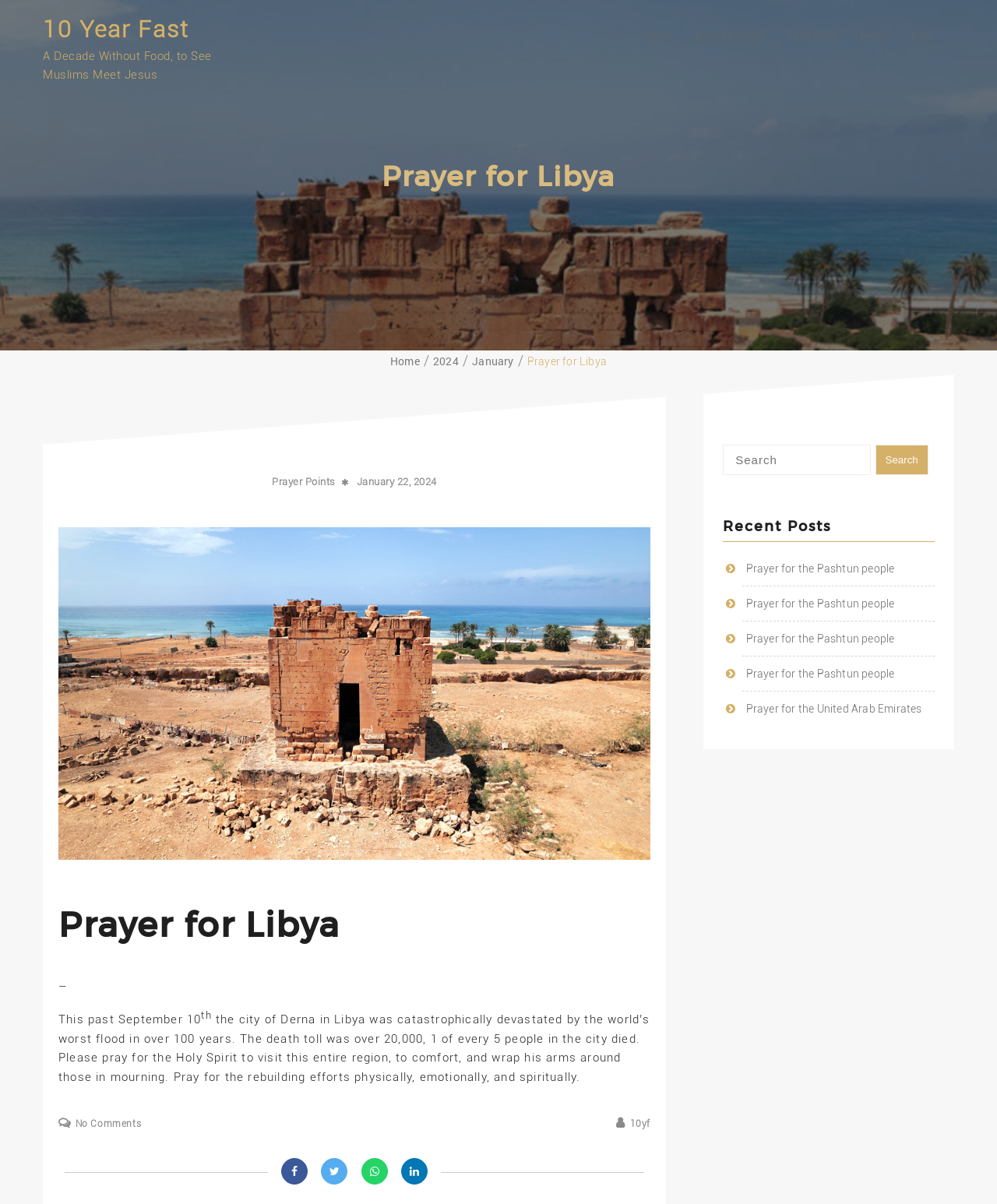What is the principal heading displayed on the webpage?

10 Year Fast